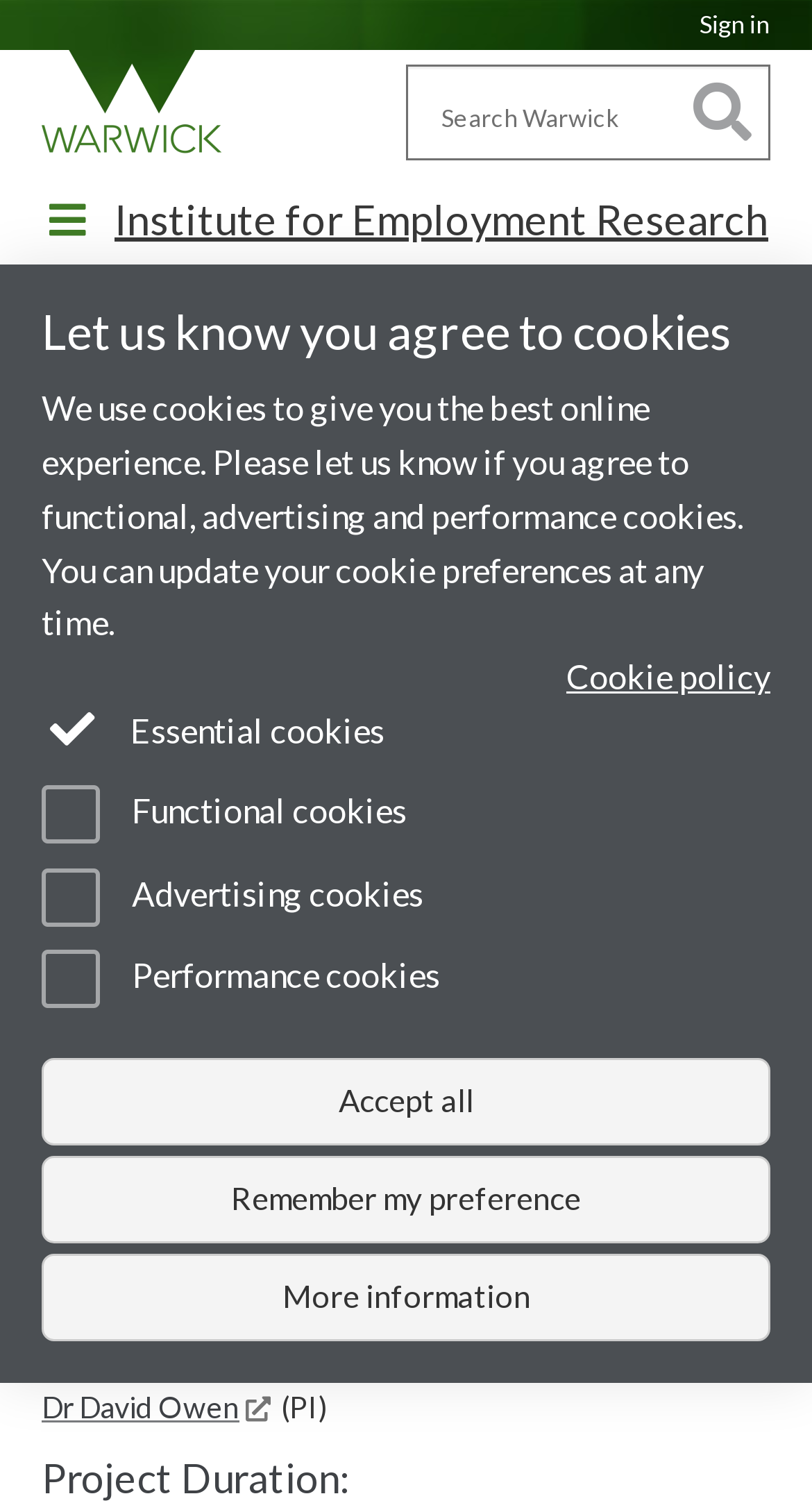Identify the bounding box coordinates for the region to click in order to carry out this instruction: "Sign in". Provide the coordinates using four float numbers between 0 and 1, formatted as [left, top, right, bottom].

[0.862, 0.006, 0.949, 0.026]